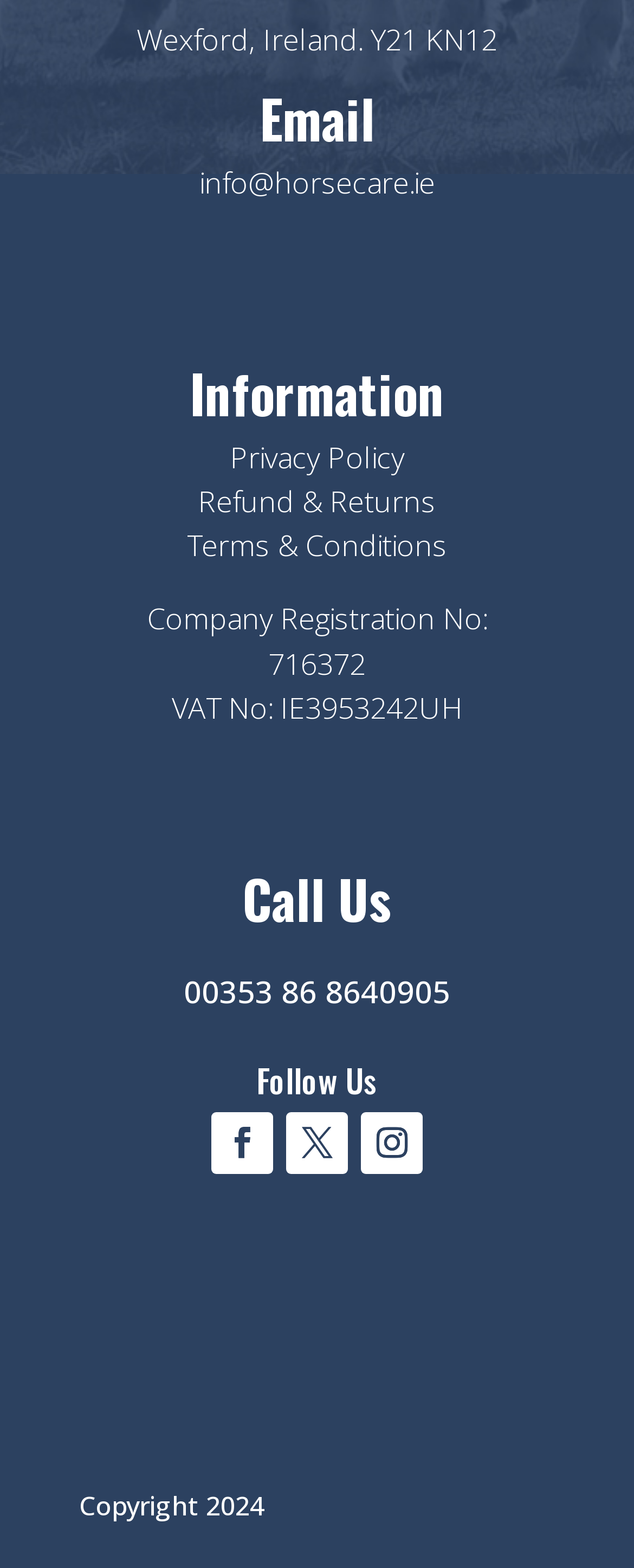What is the VAT number of the company?
Give a thorough and detailed response to the question.

The VAT number of the company can be found at the bottom of the webpage, in the section that provides information about the company. It is stated as 'VAT No: IE3953242UH'.